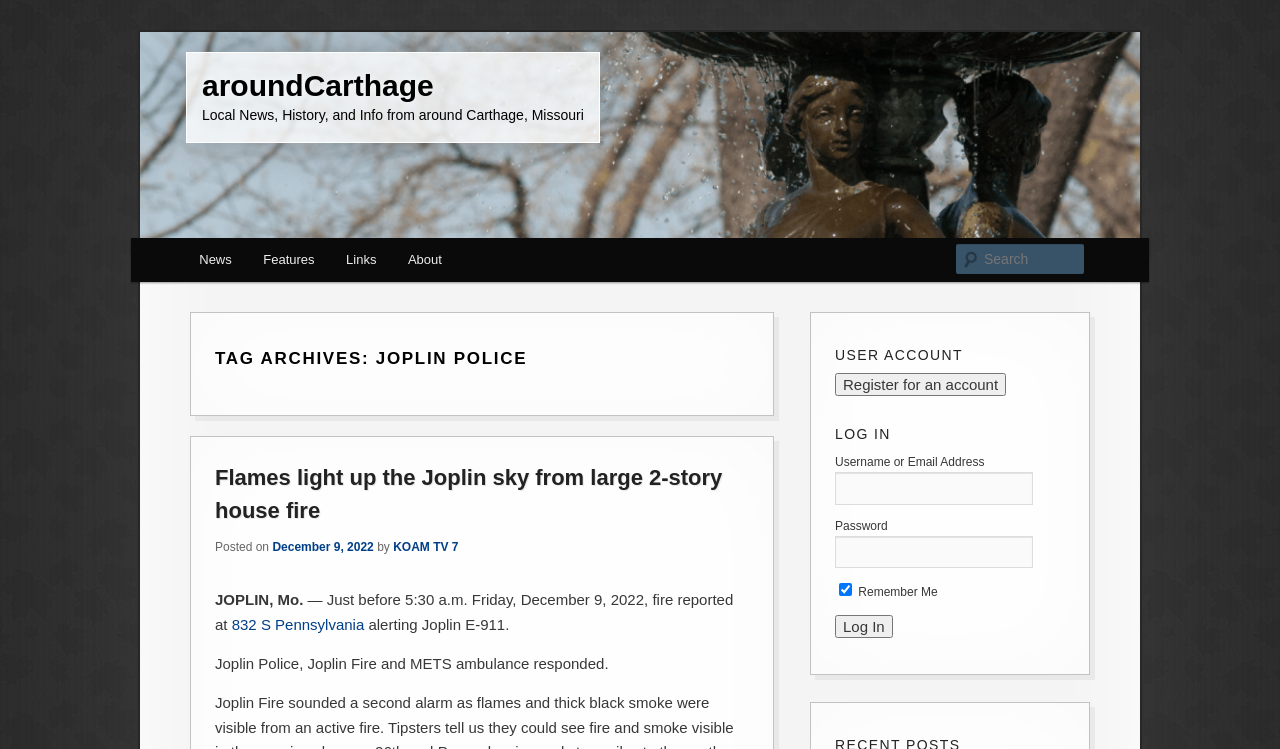Locate the bounding box coordinates of the clickable part needed for the task: "Visit the ABOUT page".

None